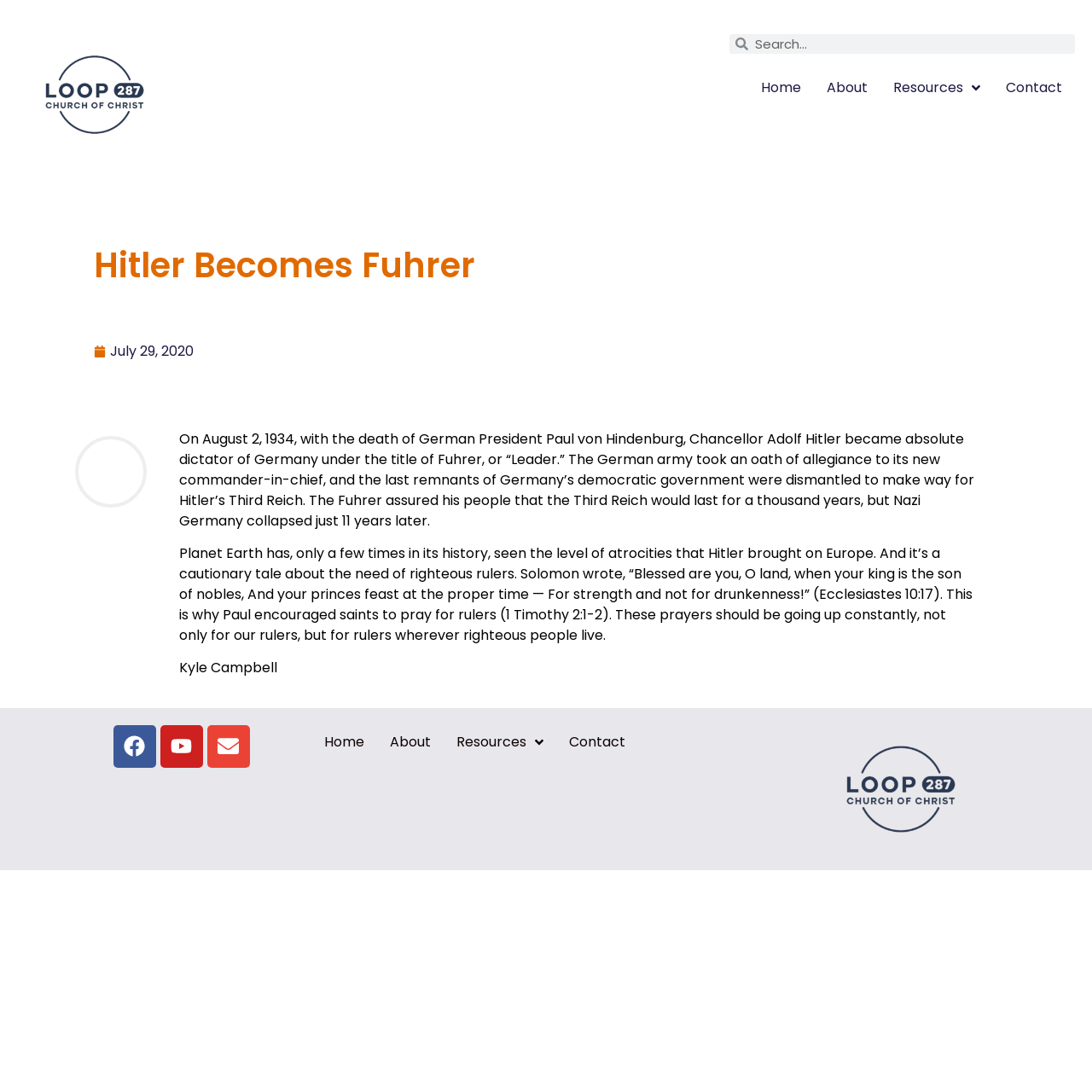Please determine the bounding box coordinates for the UI element described as: "alt="lufkin tx"".

[0.766, 0.664, 0.883, 0.781]